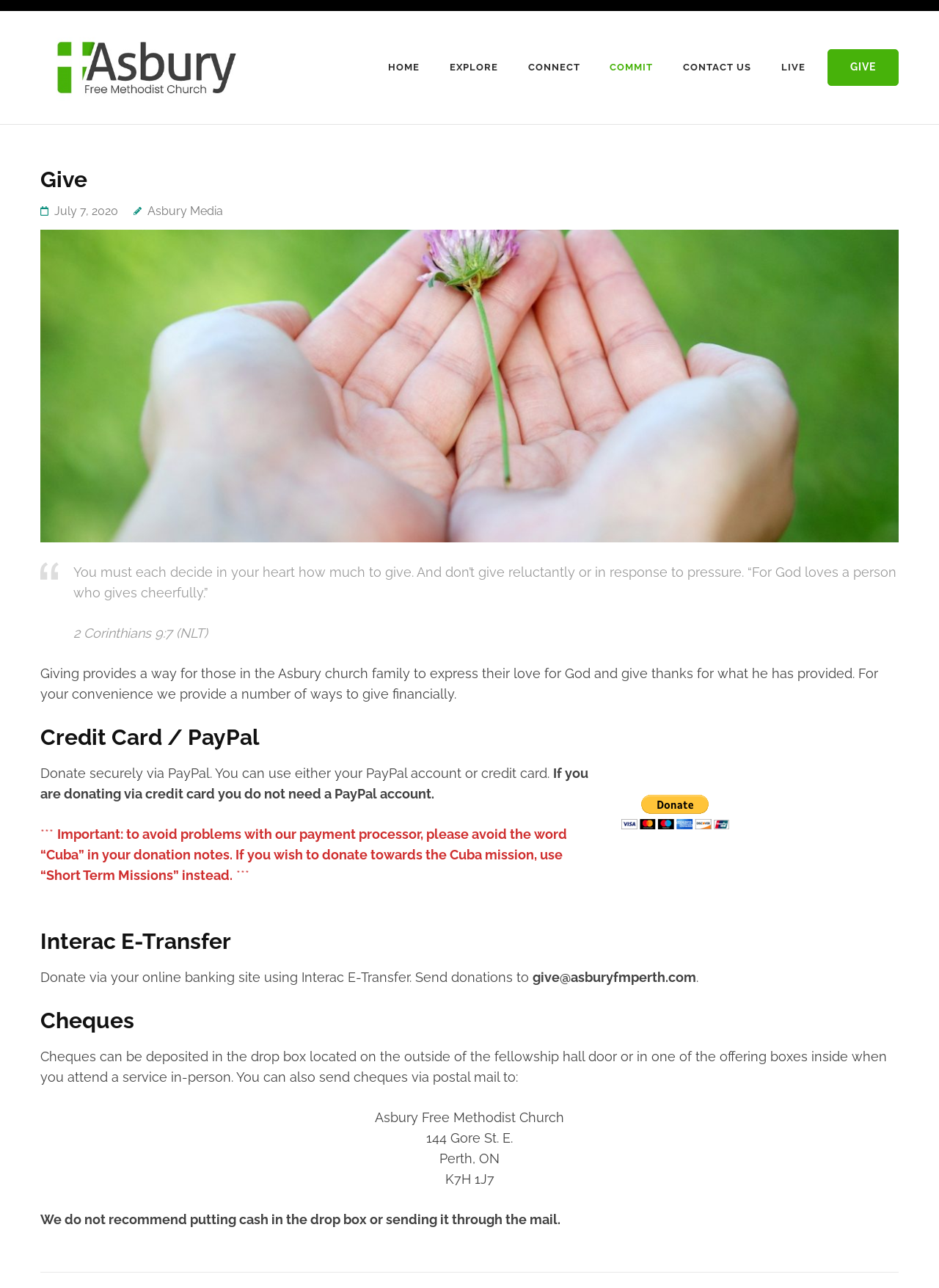Utilize the information from the image to answer the question in detail:
What is the name of the church?

The name of the church can be found in the top-left corner of the webpage, where it is written as 'Asbury Free Methodist Church' in the link and image elements.